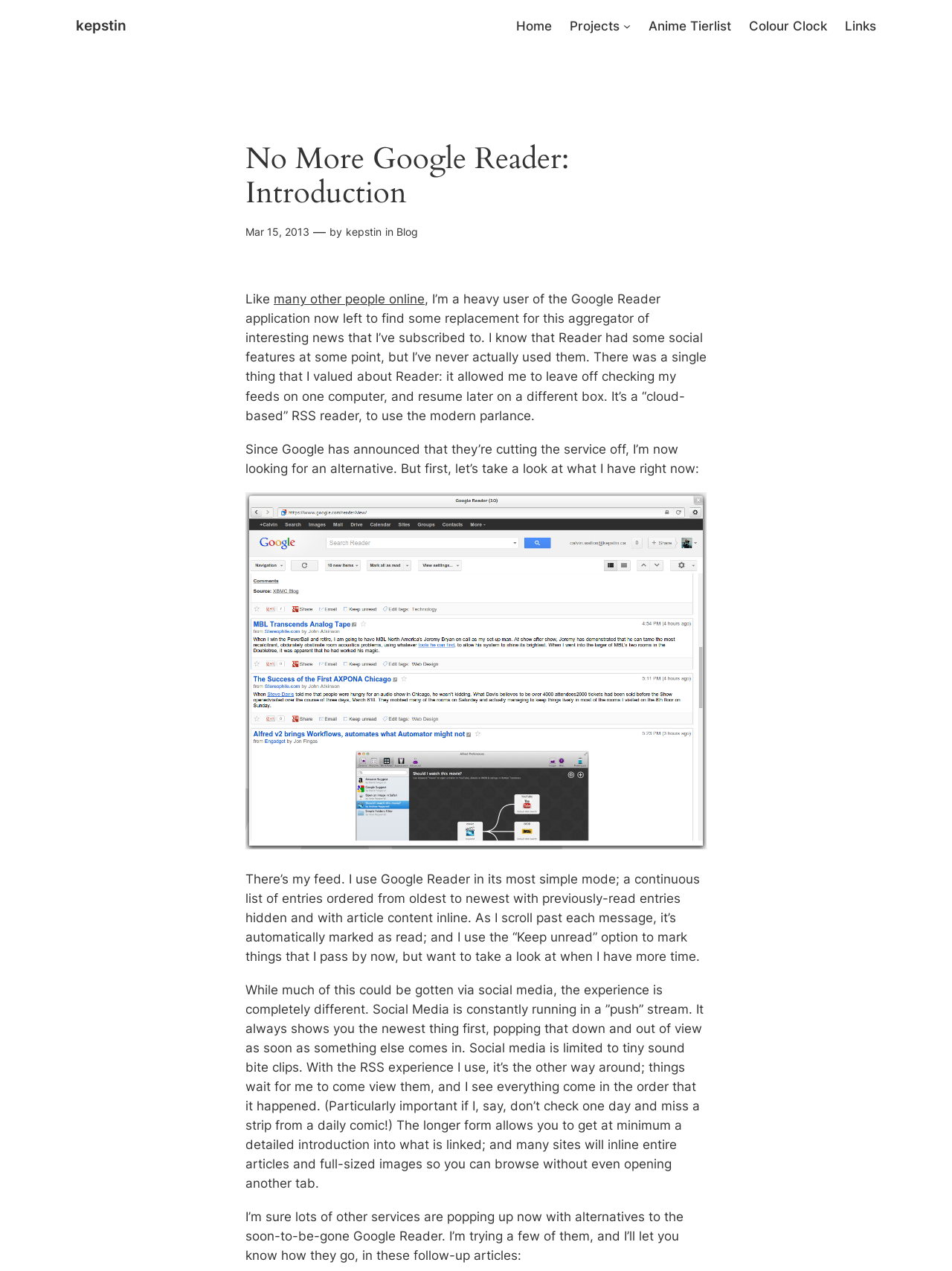Locate the bounding box coordinates of the area you need to click to fulfill this instruction: 'visit kepstin's blog'. The coordinates must be in the form of four float numbers ranging from 0 to 1: [left, top, right, bottom].

[0.417, 0.177, 0.439, 0.187]